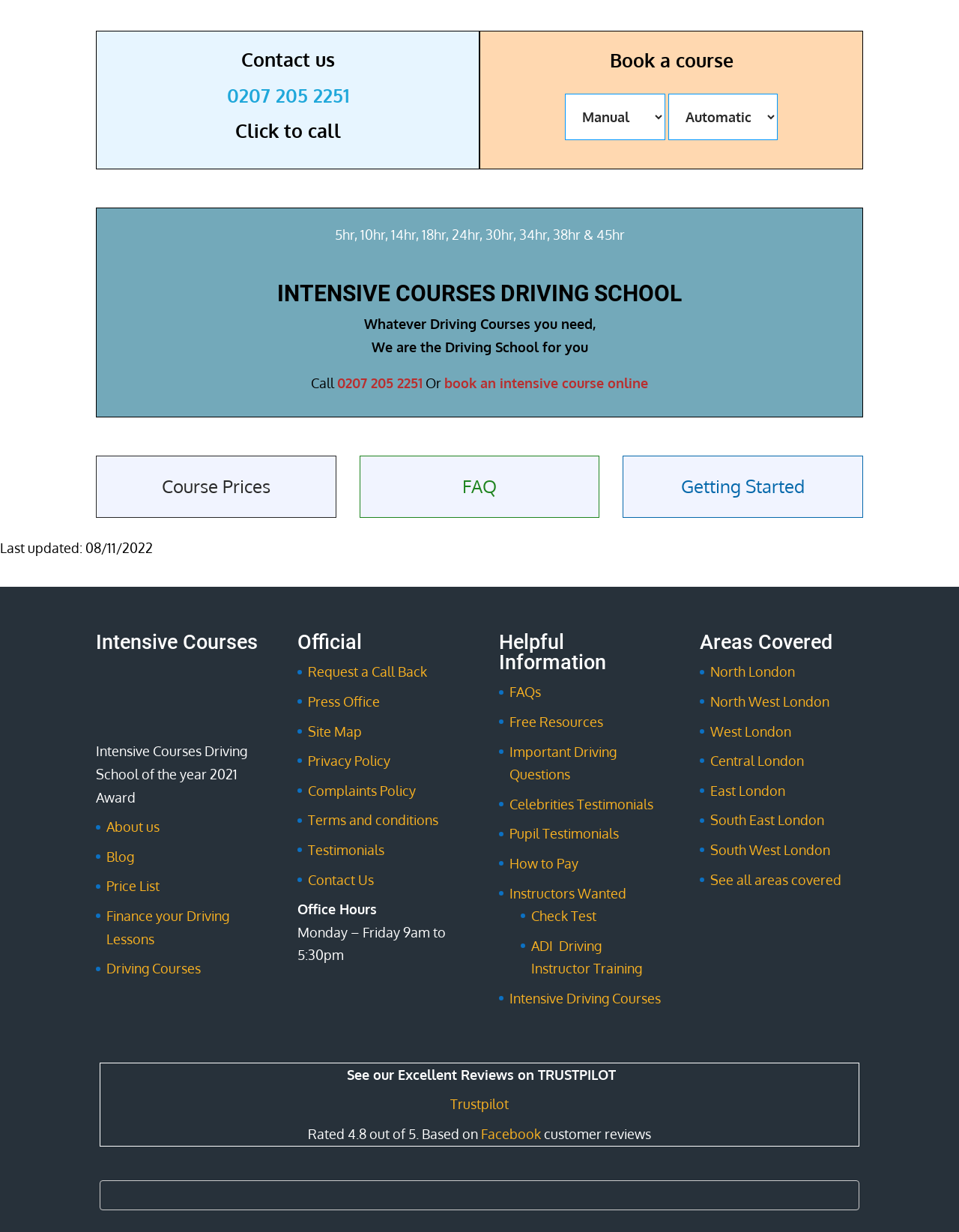Provide the bounding box coordinates of the HTML element described by the text: "book an intensive course online". The coordinates should be in the format [left, top, right, bottom] with values between 0 and 1.

[0.463, 0.304, 0.676, 0.318]